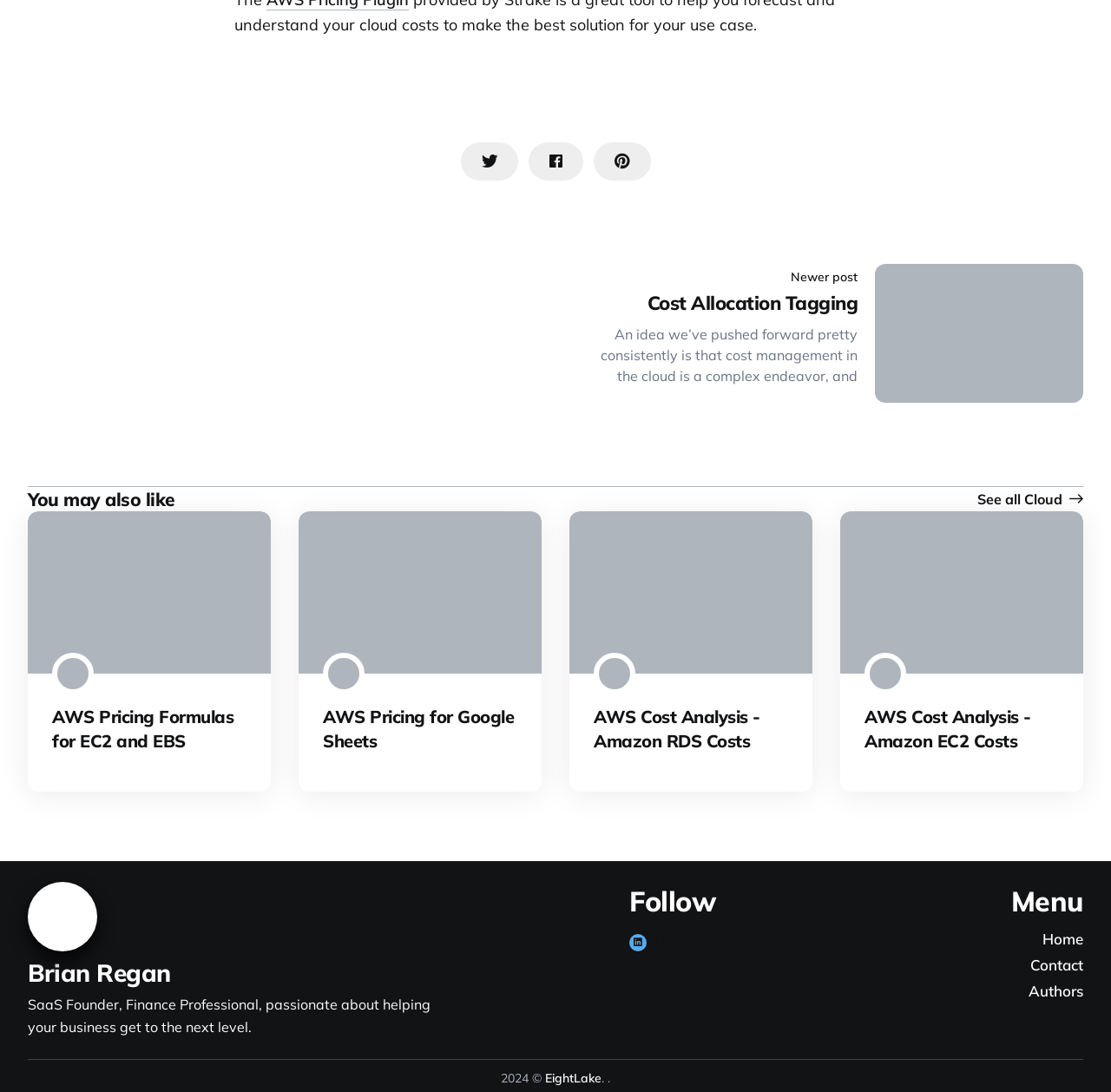Determine the bounding box coordinates of the element's region needed to click to follow the instruction: "Read the 'You may also like' section". Provide these coordinates as four float numbers between 0 and 1, formatted as [left, top, right, bottom].

[0.025, 0.449, 0.157, 0.466]